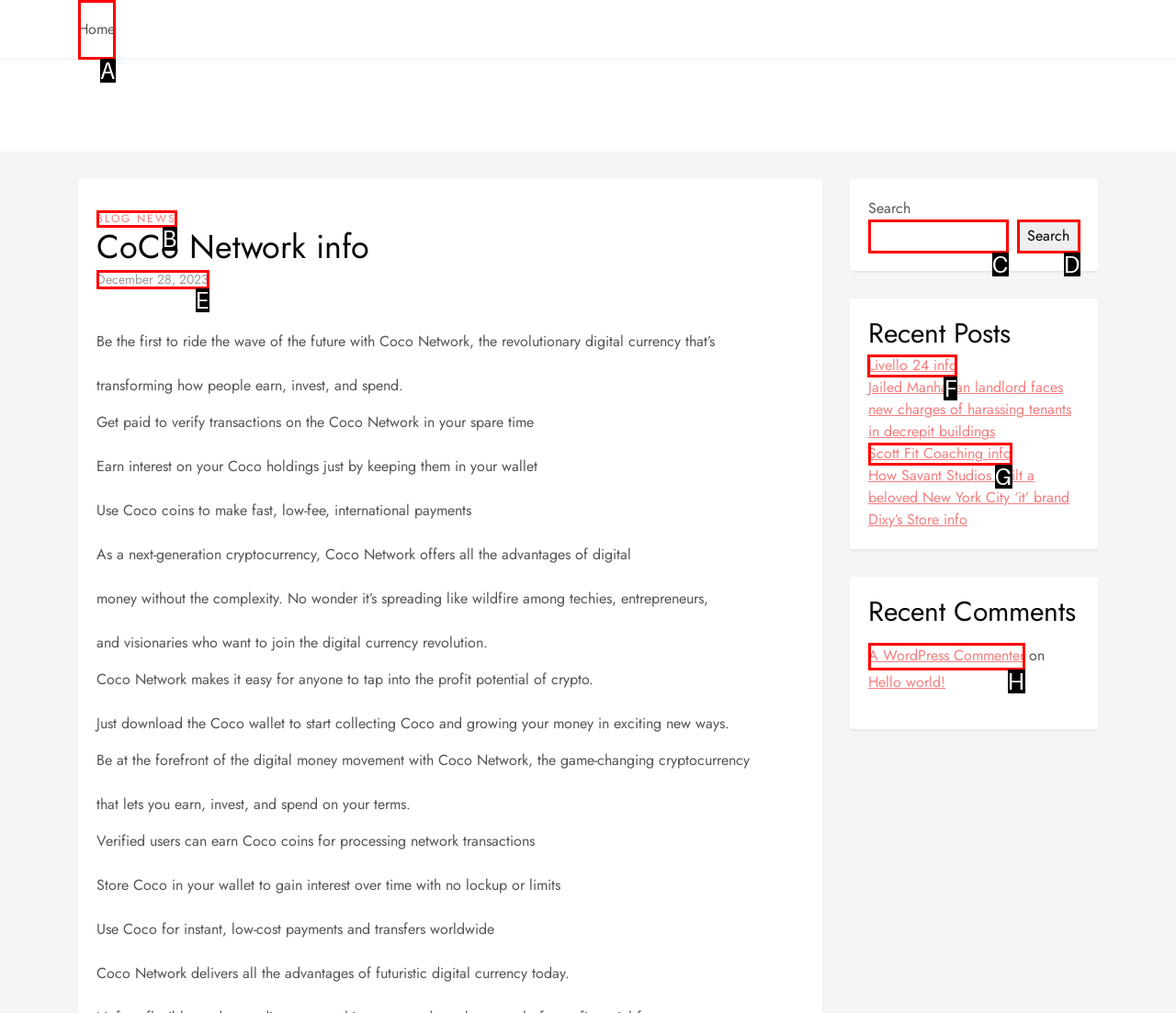Tell me which one HTML element I should click to complete this task: Read the recent post 'Livello 24 info' Answer with the option's letter from the given choices directly.

F